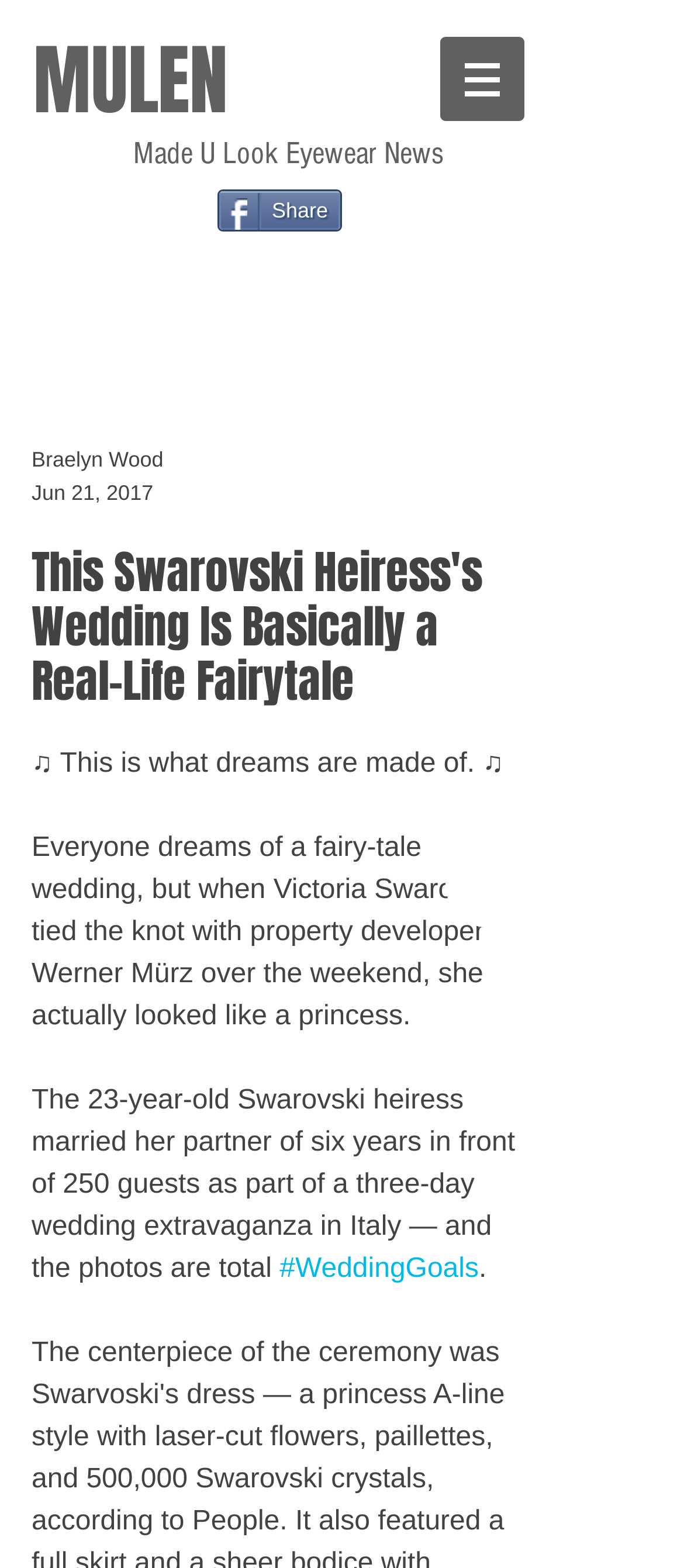Based on the element description: "#WeddingGoals", identify the bounding box coordinates for this UI element. The coordinates must be four float numbers between 0 and 1, listed as [left, top, right, bottom].

[0.409, 0.799, 0.7, 0.818]